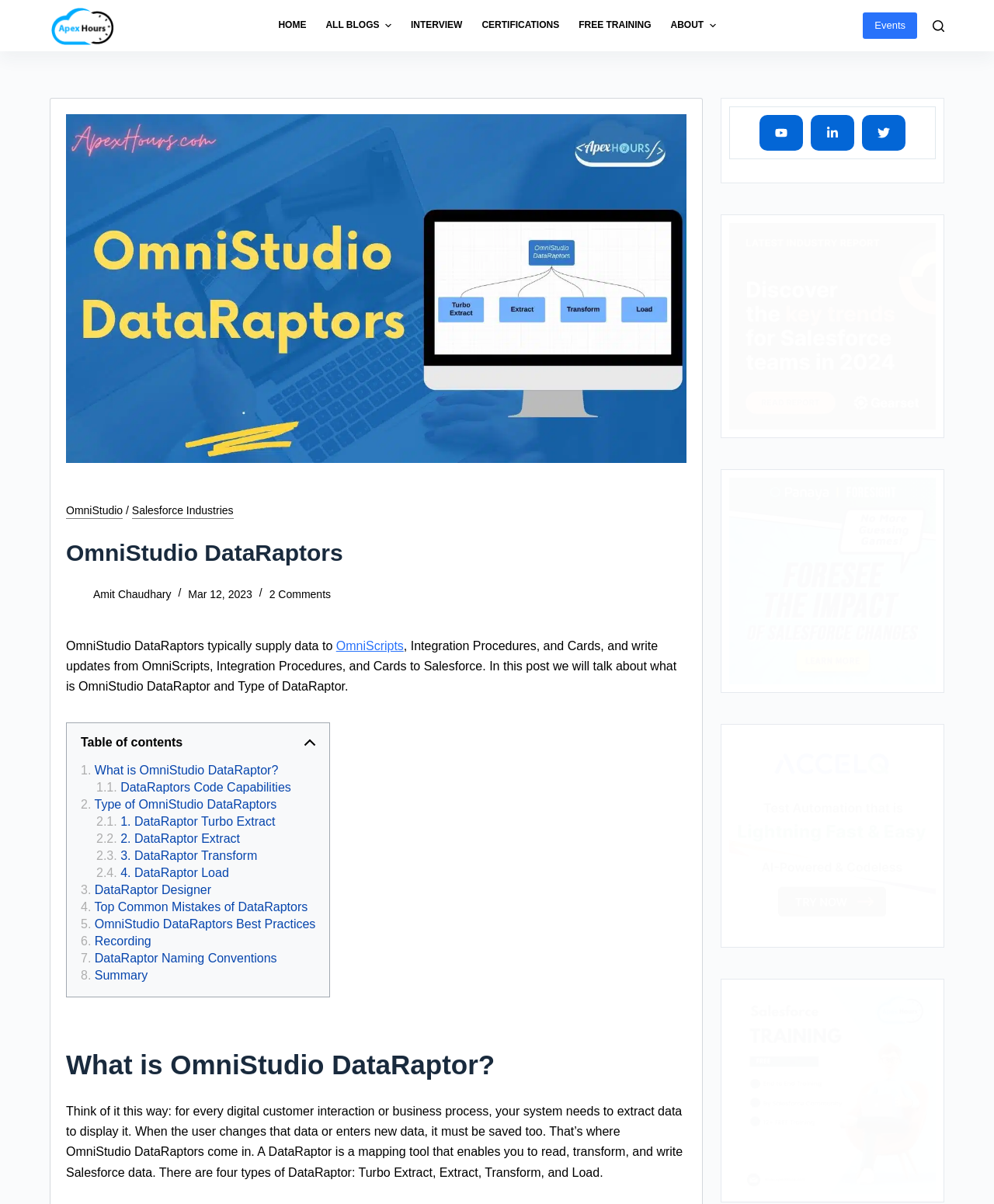Could you locate the bounding box coordinates for the section that should be clicked to accomplish this task: "Click on the 'A1 Homebuyer' link at the top".

None